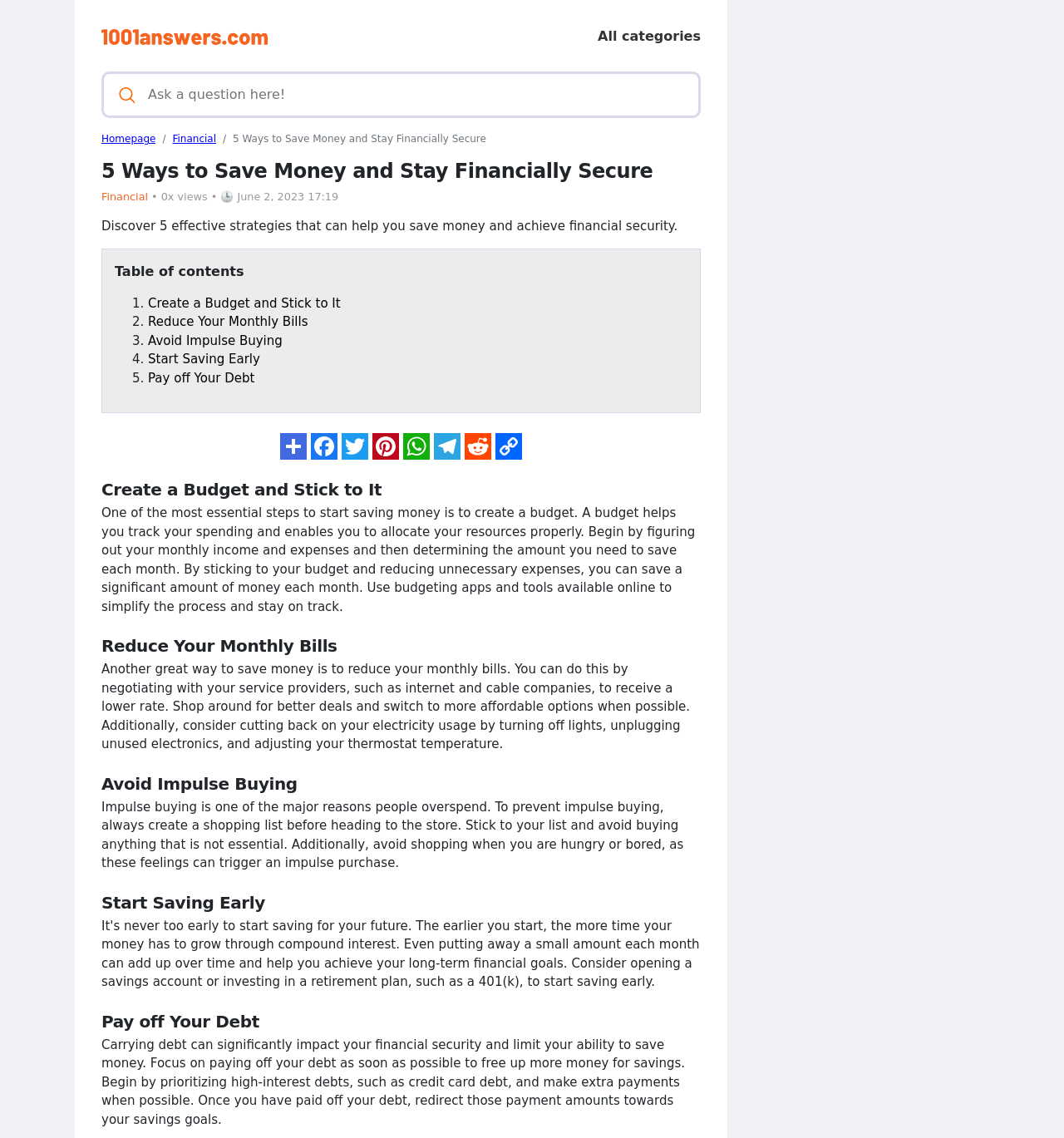Respond to the following query with just one word or a short phrase: 
Why is paying off debt important?

To free up money for savings